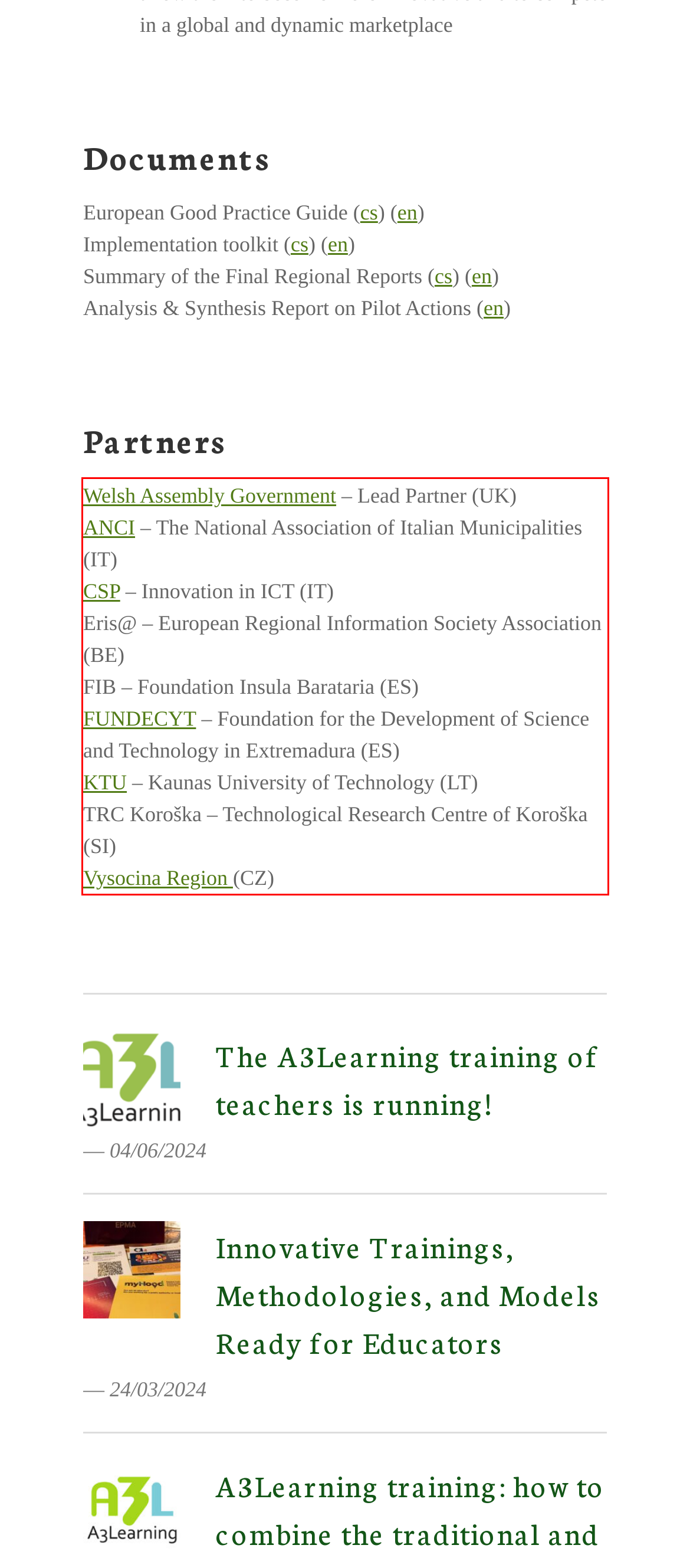Within the screenshot of the webpage, there is a red rectangle. Please recognize and generate the text content inside this red bounding box.

Welsh Assembly Government – Lead Partner (UK) ANCI – The National Association of Italian Municipalities (IT) CSP – Innovation in ICT (IT) Eris@ – European Regional Information Society Association (BE) FIB – Foundation Insula Barataria (ES) FUNDECYT – Foundation for the Development of Science and Technology in Extremadura (ES) KTU – Kaunas University of Technology (LT) TRC Koroška – Technological Research Centre of Koroška (SI) Vysocina Region (CZ)